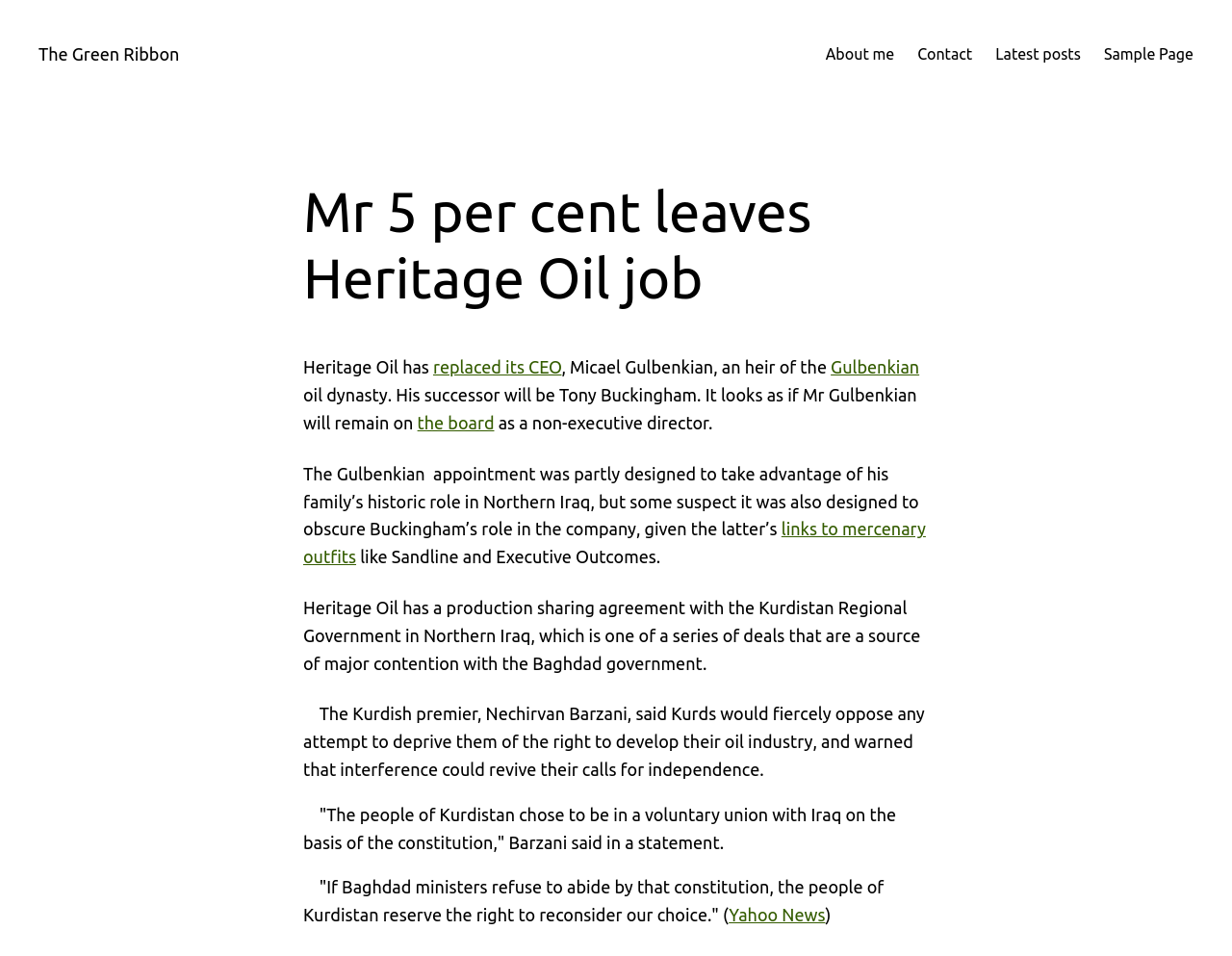Determine the bounding box coordinates for the area that needs to be clicked to fulfill this task: "Visit Yahoo News". The coordinates must be given as four float numbers between 0 and 1, i.e., [left, top, right, bottom].

[0.592, 0.947, 0.67, 0.967]